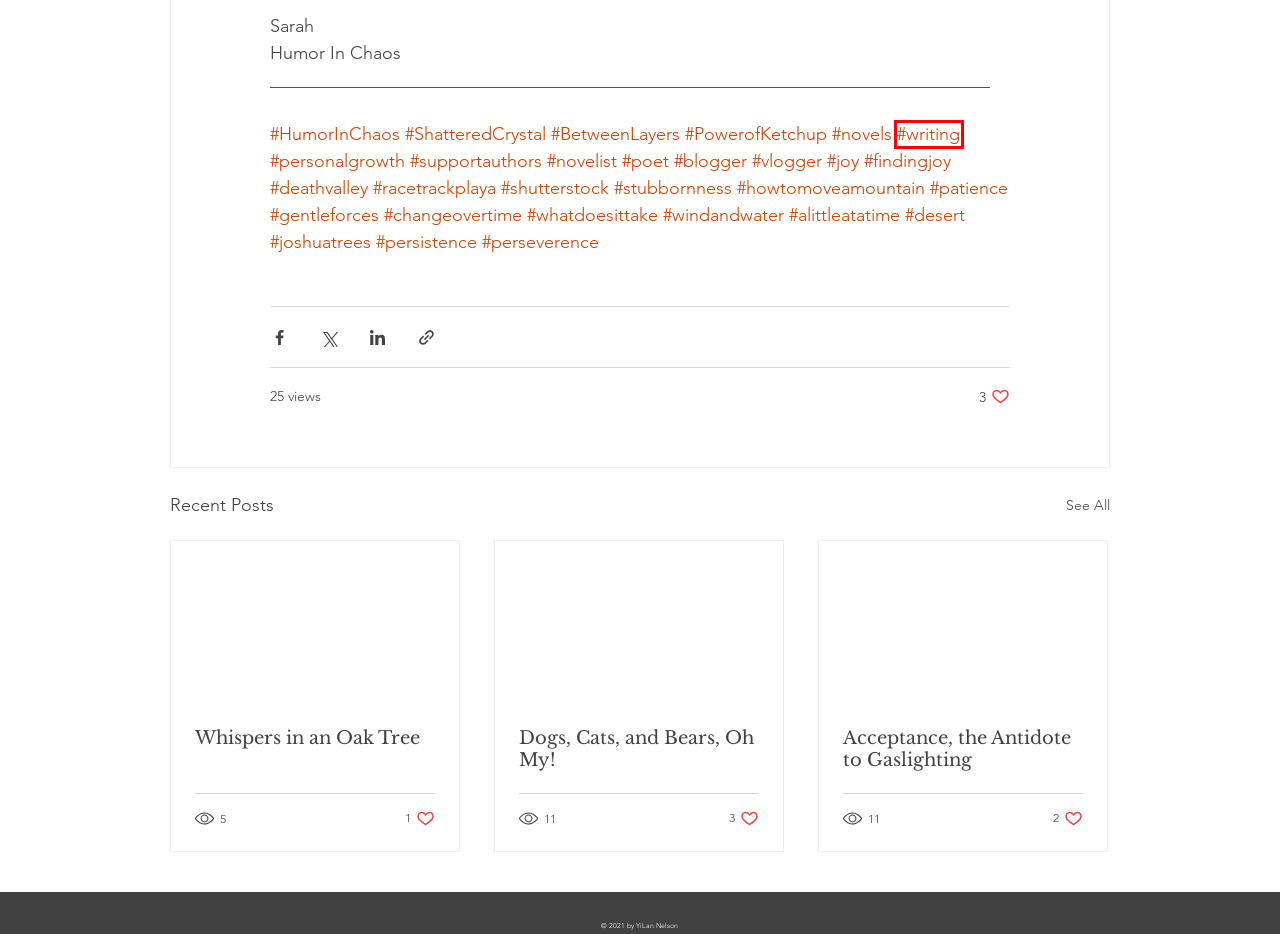With the provided webpage screenshot containing a red bounding box around a UI element, determine which description best matches the new webpage that appears after clicking the selected element. The choices are:
A. Acceptance, the Antidote to Gaslighting
B. #joy
C. #deathvalley
D. #desert
E. #PowerofKetchup
F. #stubbornness
G. #writing
H. #blogger

G